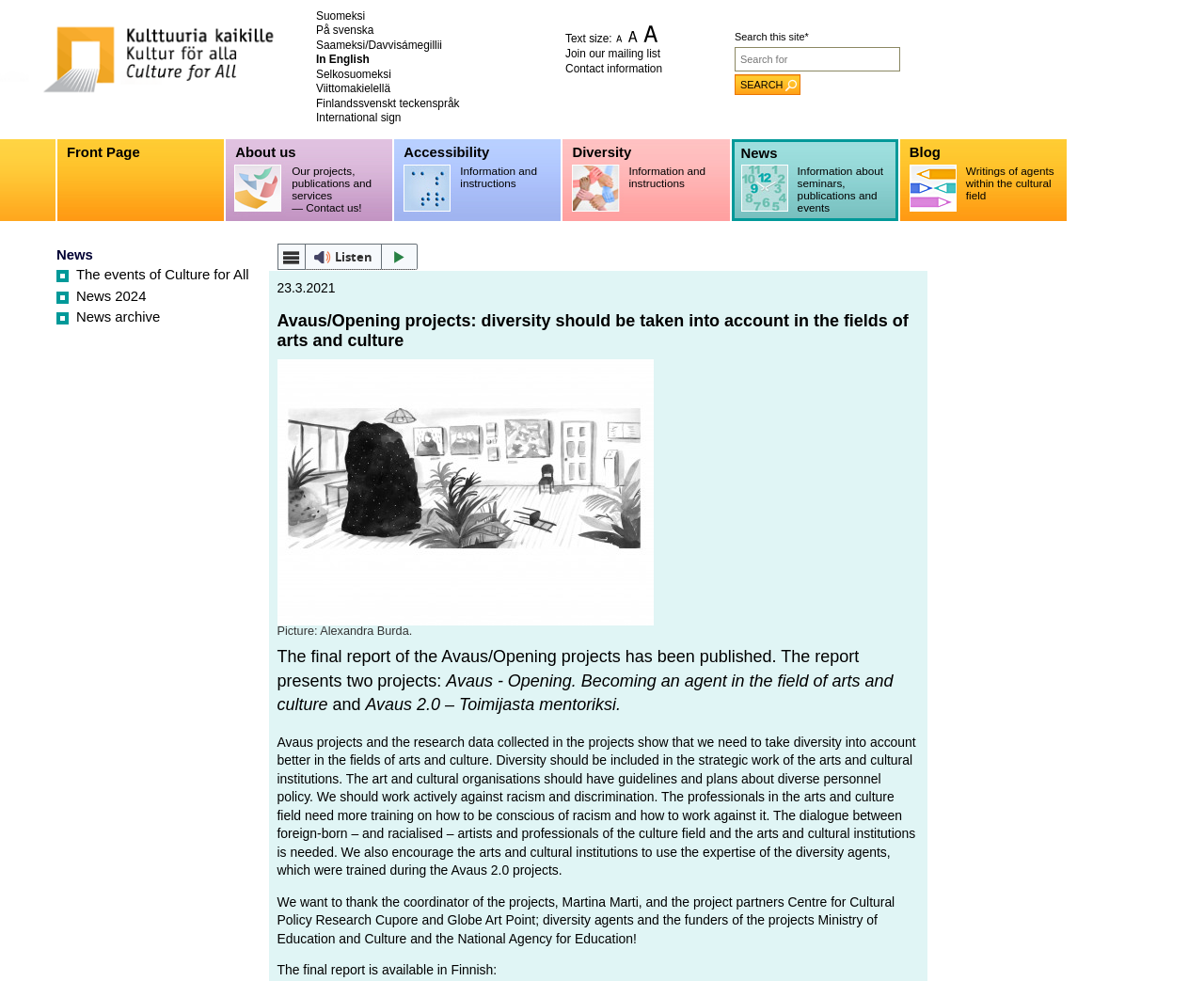What is the function of the 'teksti pienikokoisena' link?
Answer the question with a thorough and detailed explanation.

The 'teksti pienikokoisena' link is one of the text size adjustment options, which allows users to decrease the text size on the webpage for better readability.